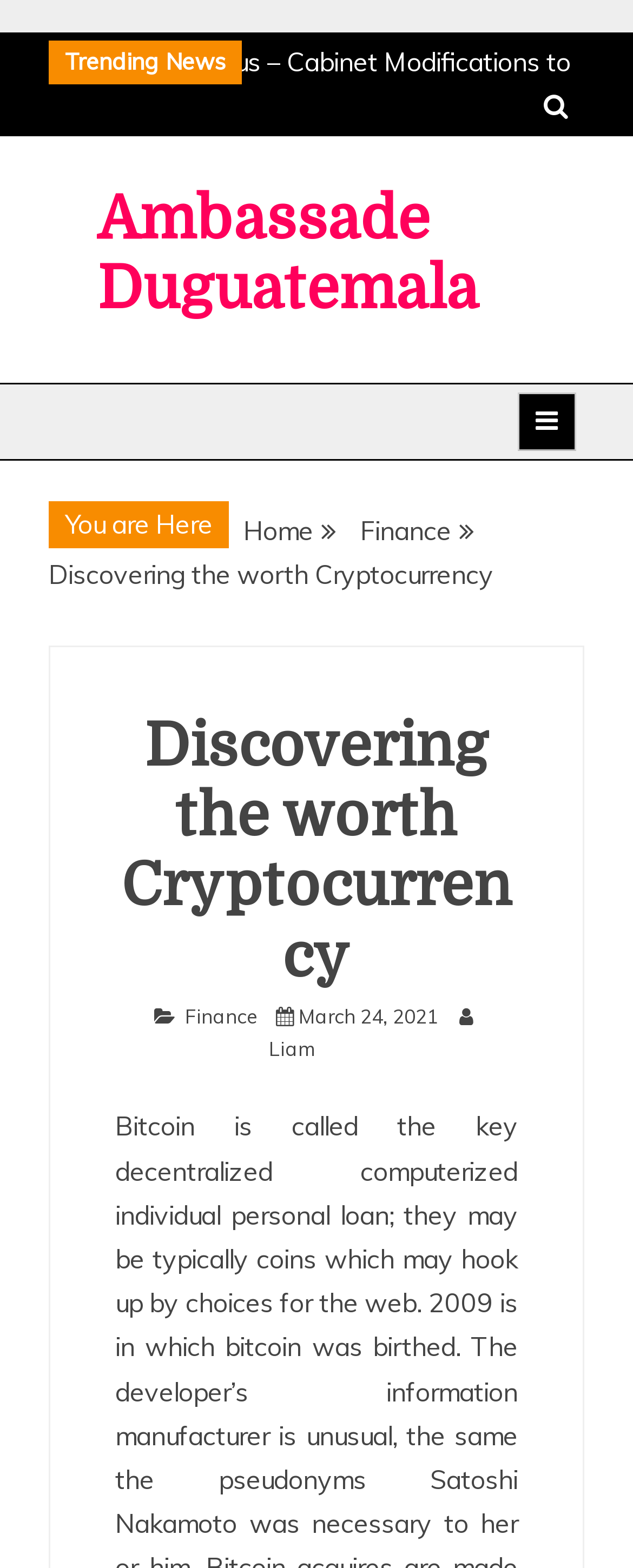Identify the coordinates of the bounding box for the element that must be clicked to accomplish the instruction: "View trending news".

[0.103, 0.03, 0.356, 0.049]